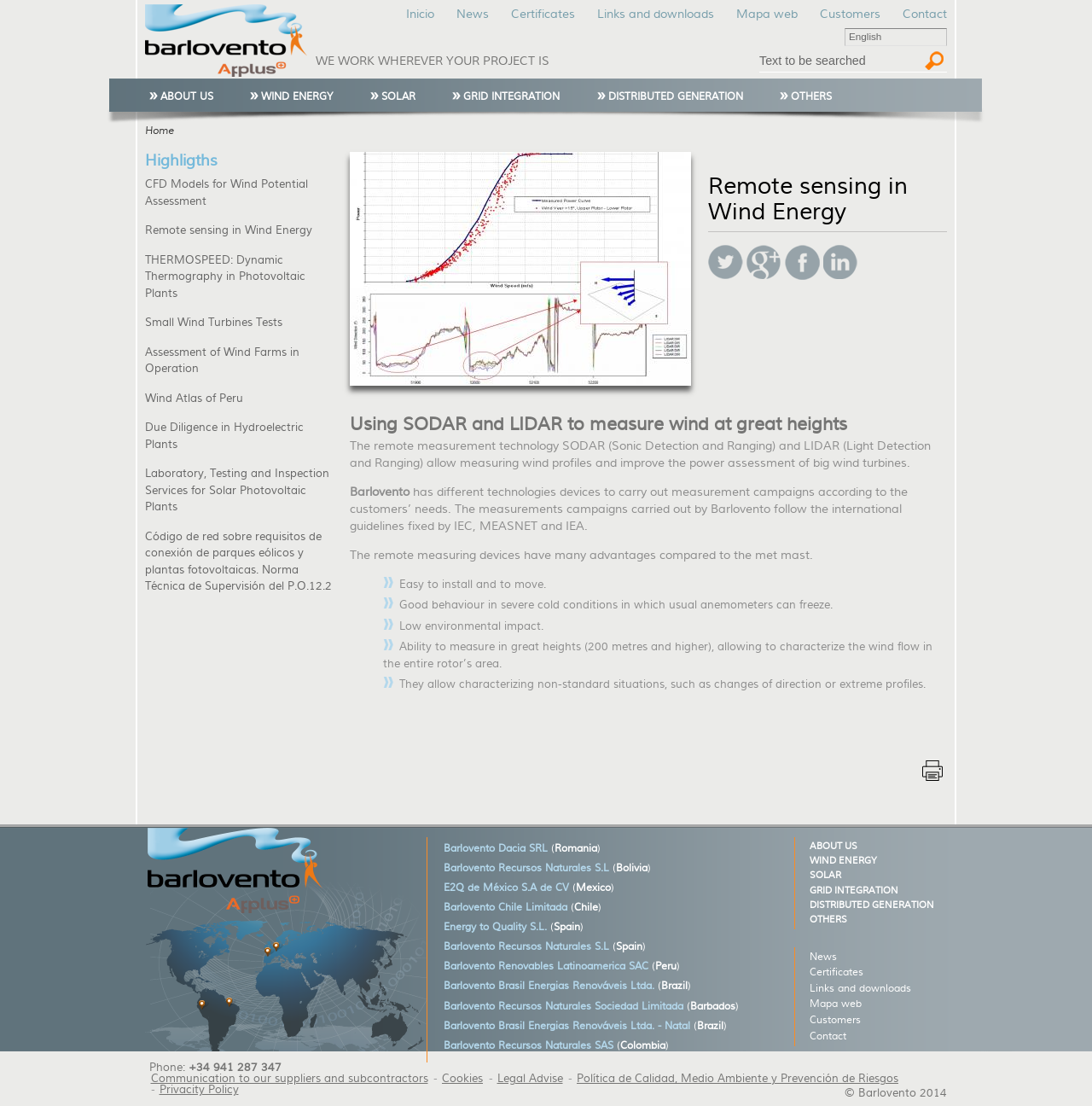What is the purpose of SODAR and LIDAR?
Provide a fully detailed and comprehensive answer to the question.

According to the webpage, SODAR and LIDAR are remote measurement technologies that allow measuring wind profiles and improve the power assessment of big wind turbines.